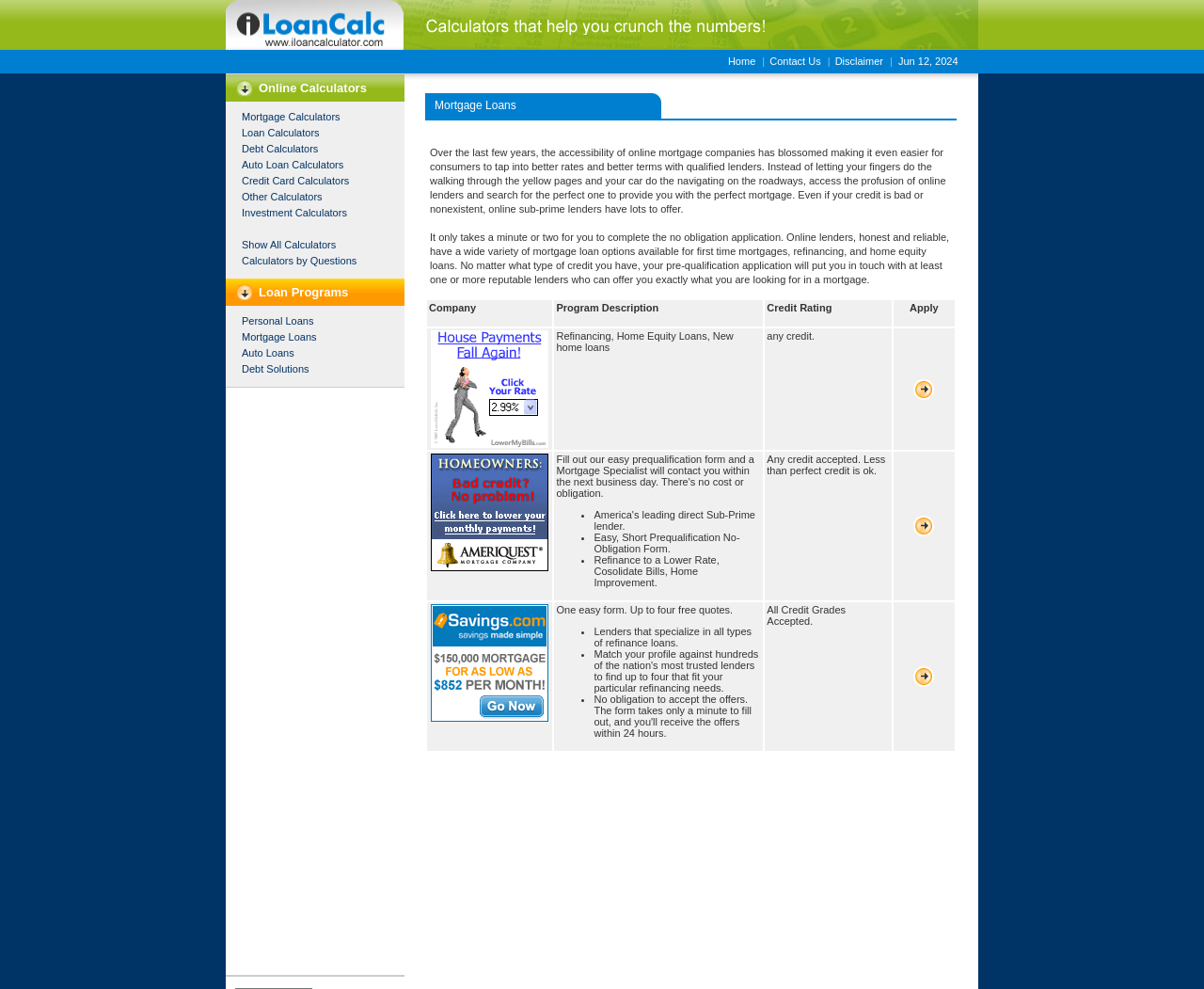Using the provided description aria-label="Advertisement" name="aswift_0" title="Advertisement", find the bounding box coordinates for the UI element. Provide the coordinates in (top-left x, top-left y, bottom-right x, bottom-right y) format, ensuring all values are between 0 and 1.

[0.215, 0.403, 0.309, 0.974]